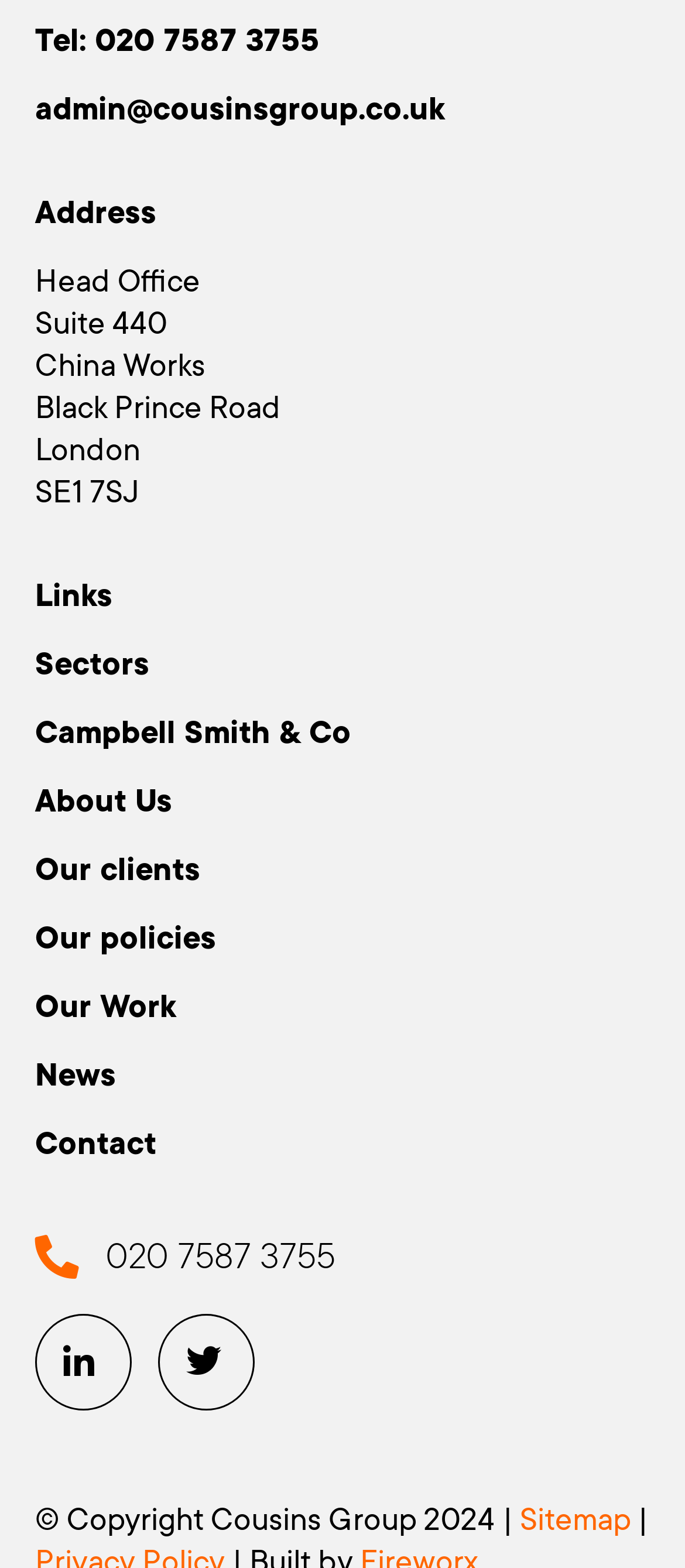Using the webpage screenshot, find the UI element described by aria-label="Toggle Off Canvas Content". Provide the bounding box coordinates in the format (top-left x, top-left y, bottom-right x, bottom-right y), ensuring all values are floating point numbers between 0 and 1.

None